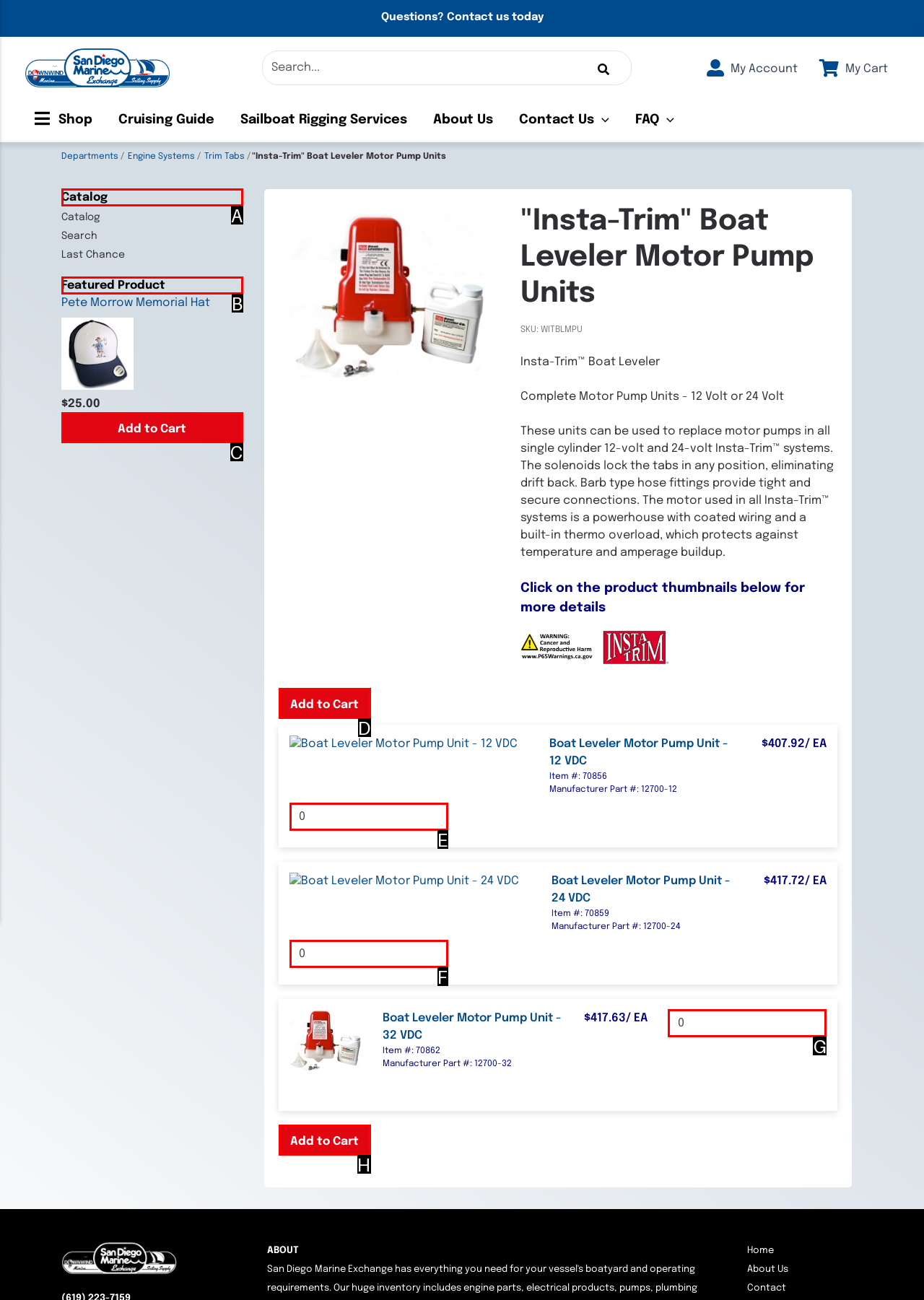Which HTML element matches the description: Catalog the best? Answer directly with the letter of the chosen option.

A